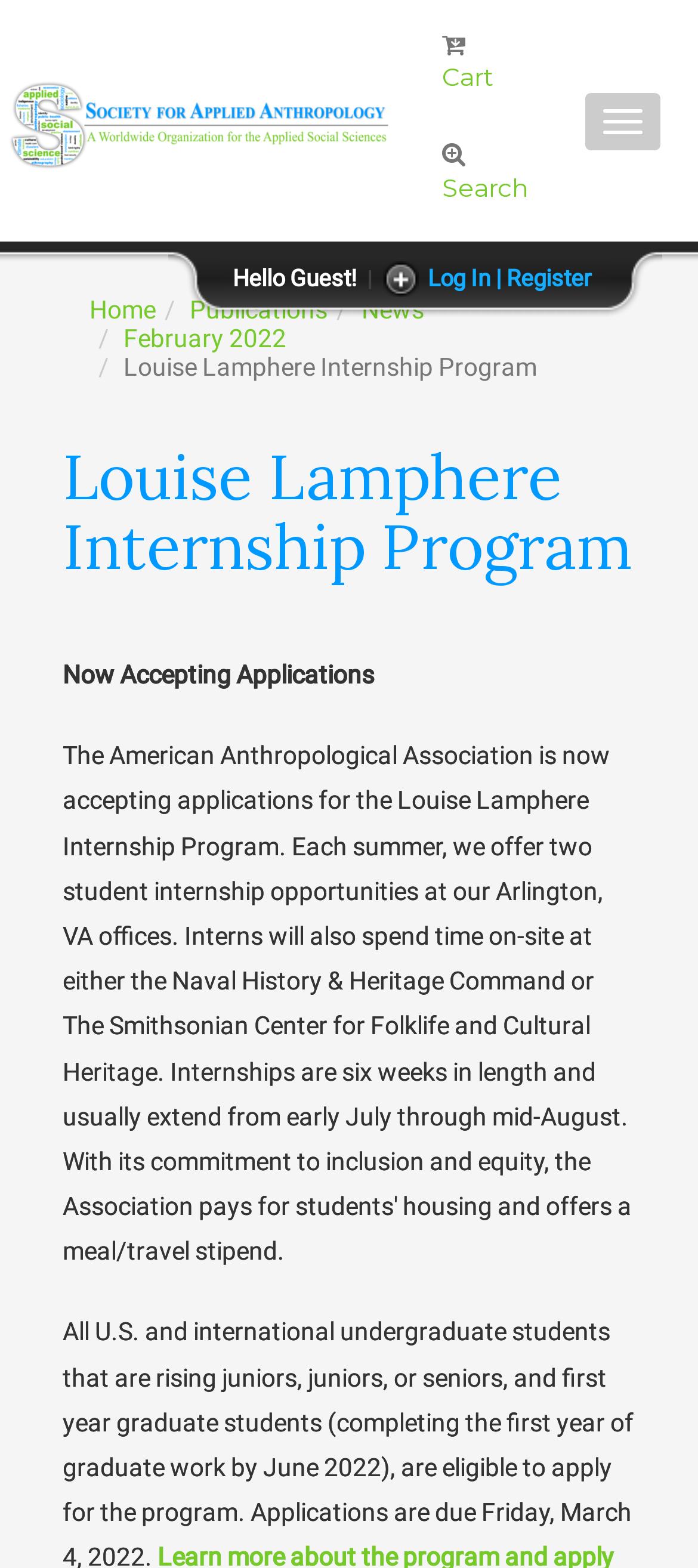Show the bounding box coordinates of the region that should be clicked to follow the instruction: "Toggle navigation."

[0.836, 0.058, 0.949, 0.097]